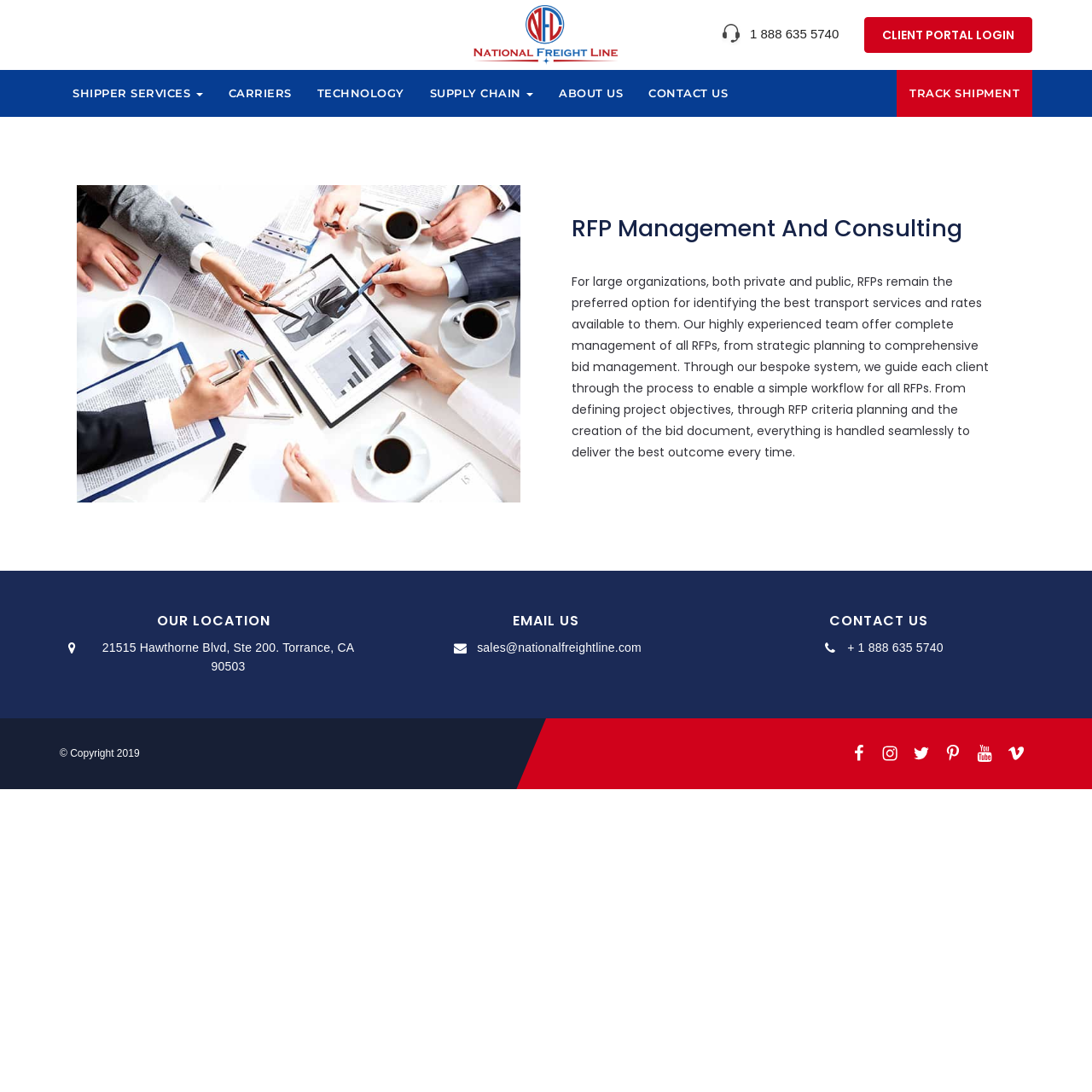What is the address of the company?
Please look at the screenshot and answer using one word or phrase.

21515 Hawthorne Blvd, Ste 200. Torrance, CA 90503